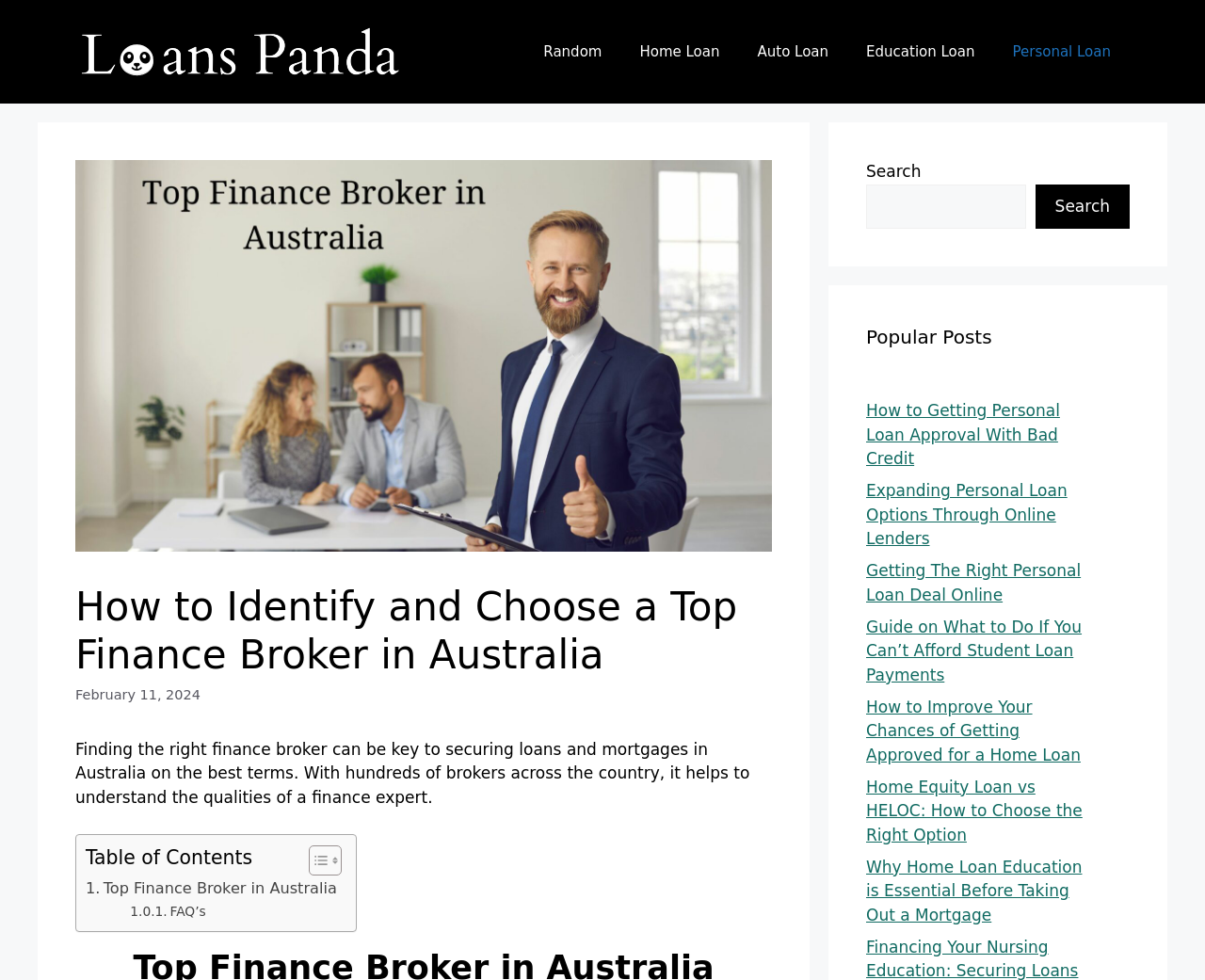Convey a detailed summary of the webpage, mentioning all key elements.

The webpage is about identifying and choosing a top finance broker in Australia. At the top, there is a banner with the site's logo and a navigation menu with links to different loan types, such as Home Loan, Auto Loan, and Education Loan. Below the navigation menu, there is a large image related to top finance brokers in Australia.

The main content area is divided into sections. The first section has a heading that matches the page title, followed by a date "February 11, 2024". Below the date, there is a paragraph of text that explains the importance of finding the right finance broker in Australia.

Next, there is a table of contents section with a toggle button. The table of contents is not expanded by default, but it can be toggled to show the contents.

The main content area continues with a section of text that discusses the qualities of a finance expert. This section is followed by a series of links to related articles, including "Top Finance Broker in Australia" and "FAQ's".

On the right side of the page, there is a complementary section that contains a search bar with a search button. Below the search bar, there is a heading "Popular Posts" followed by a list of links to related articles, such as "How to Getting Personal Loan Approval With Bad Credit" and "Why Home Loan Education is Essential Before Taking Out a Mortgage".